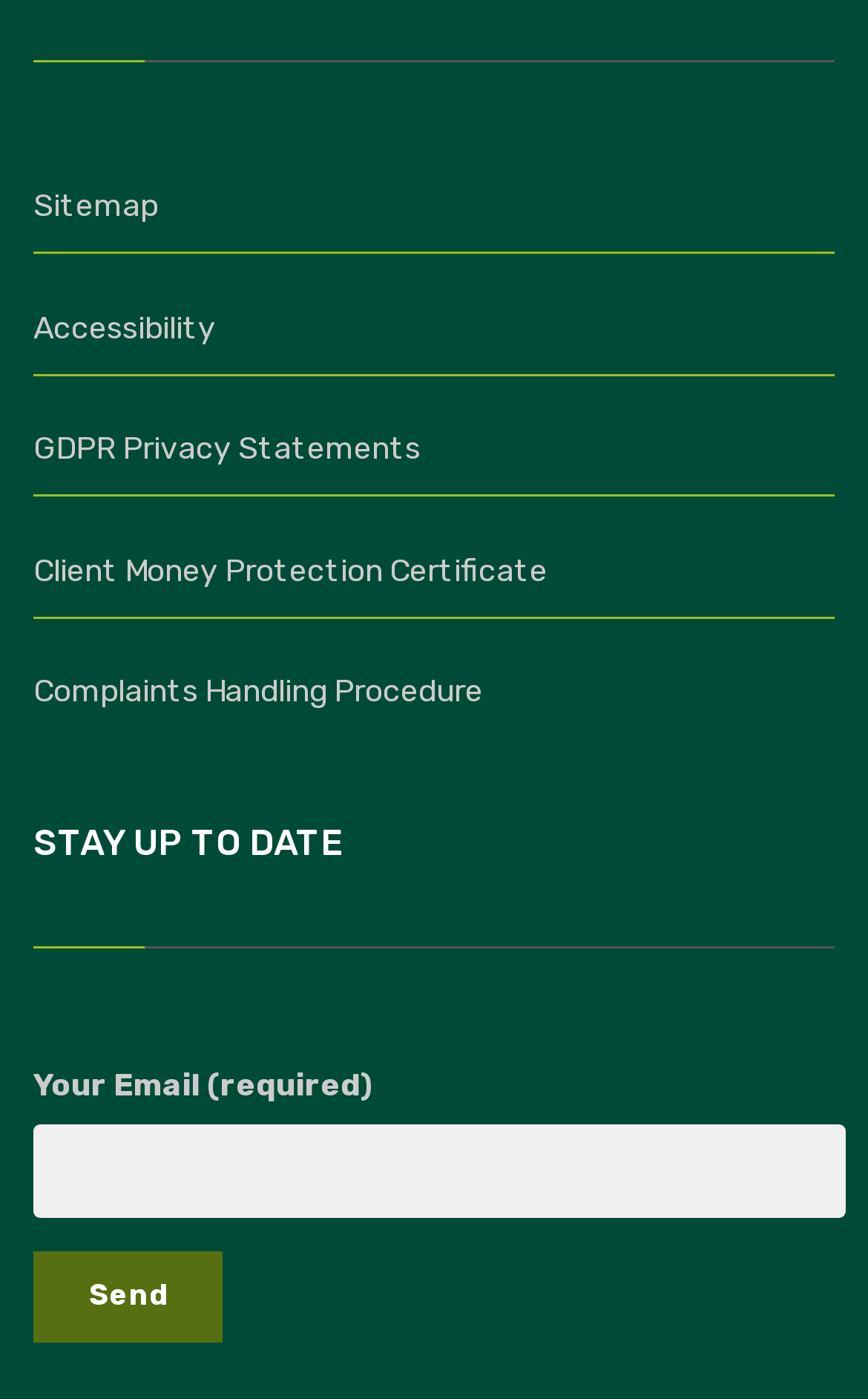What is the purpose of the form?
Please respond to the question with a detailed and thorough explanation.

The form is labeled as 'Contact form' and has a field for 'Your Email (required)' and a 'Send' button, indicating that it is used for users to send a message or inquiry to the website owner.